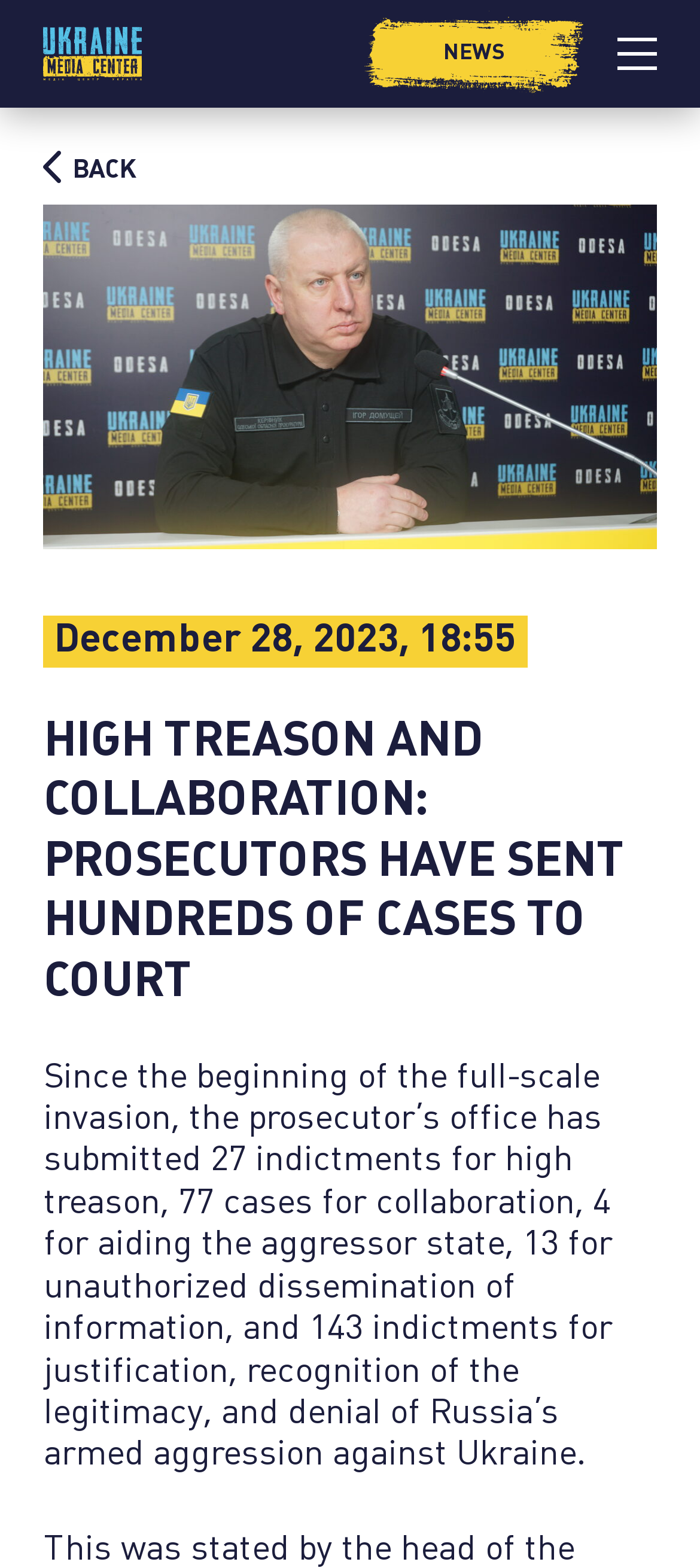What is the date of the article?
Using the image as a reference, give an elaborate response to the question.

I found the answer by looking at the text that displays the date of the article. The text is located below the main heading and says 'December 28, 2023, 18:55'.